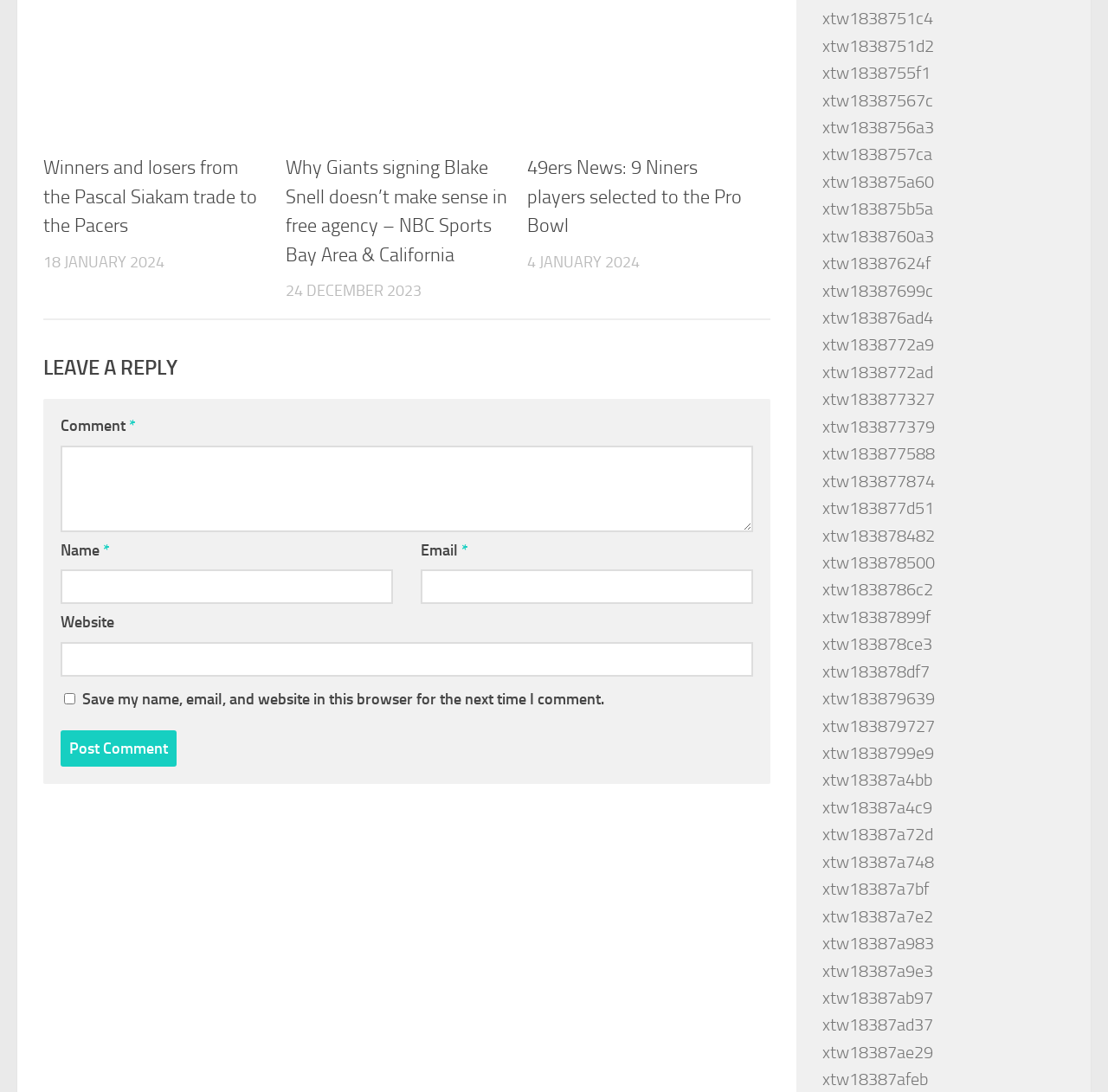Find the bounding box of the UI element described as follows: "parent_node: Comment * name="comment"".

[0.055, 0.408, 0.68, 0.487]